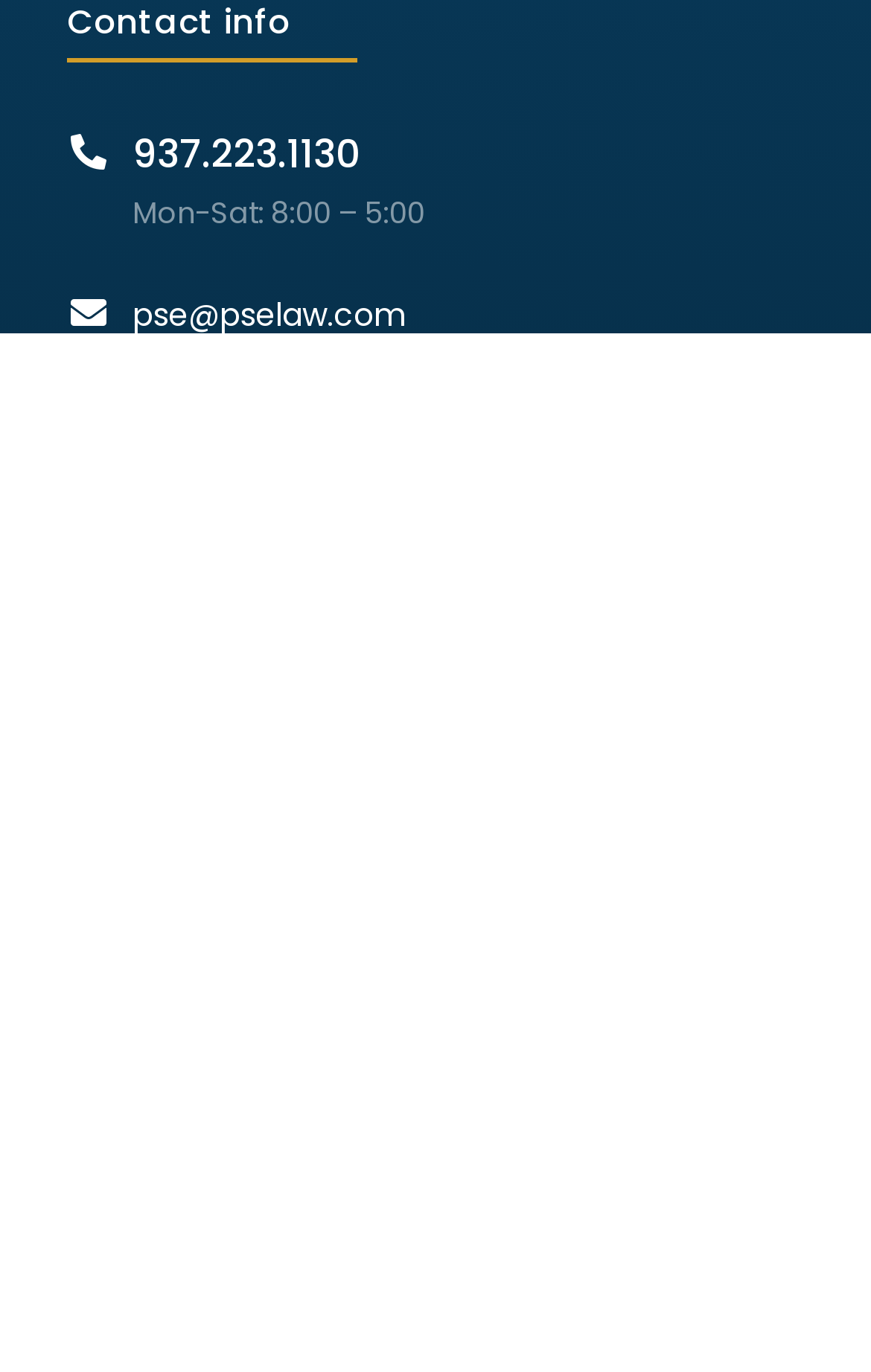Locate the bounding box coordinates of the area that needs to be clicked to fulfill the following instruction: "View David Montgomery's article". The coordinates should be in the format of four float numbers between 0 and 1, namely [left, top, right, bottom].

[0.077, 0.706, 0.923, 0.784]